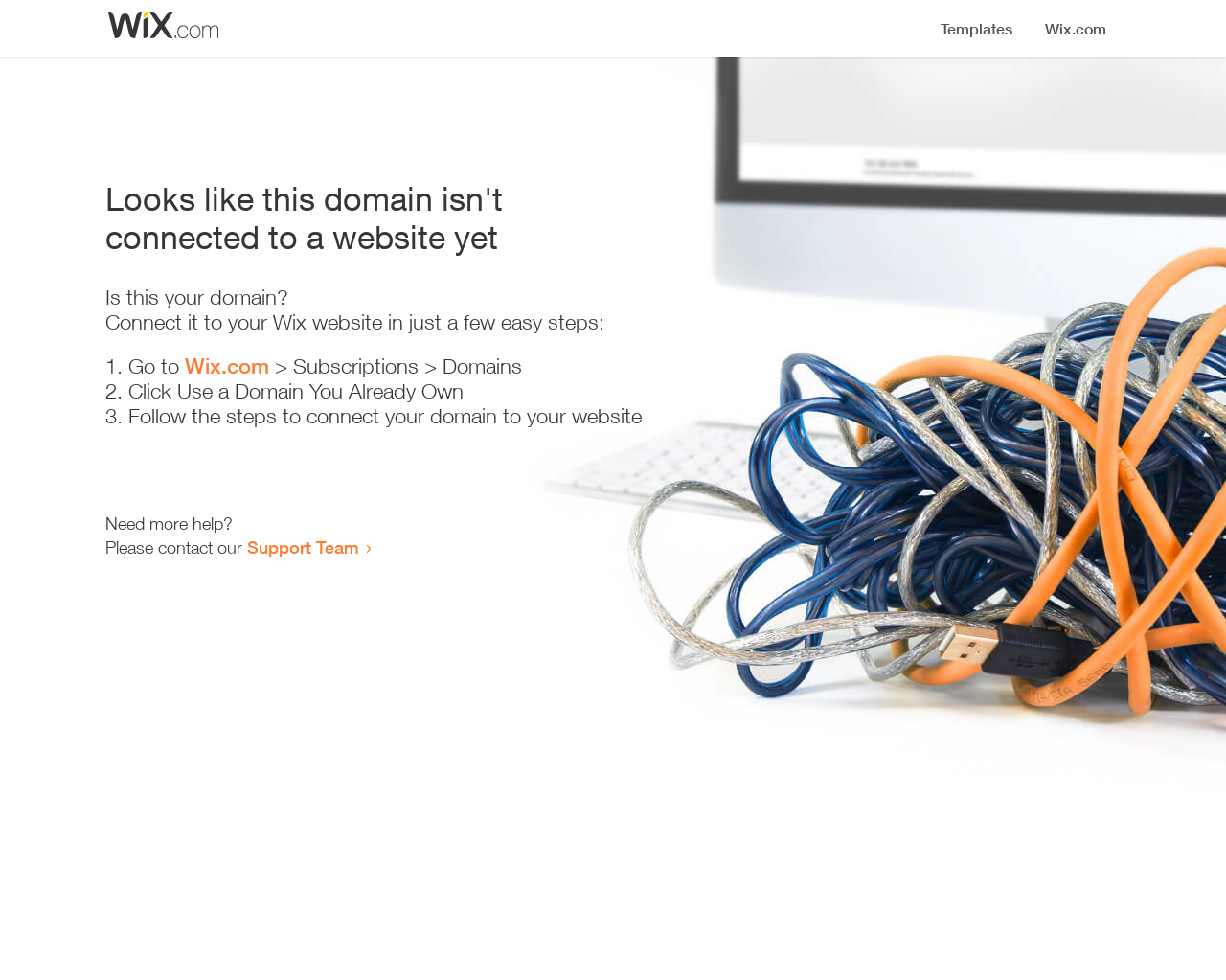Please predict the bounding box coordinates (top-left x, top-left y, bottom-right x, bottom-right y) for the UI element in the screenshot that fits the description: Wix.com

[0.151, 0.361, 0.22, 0.386]